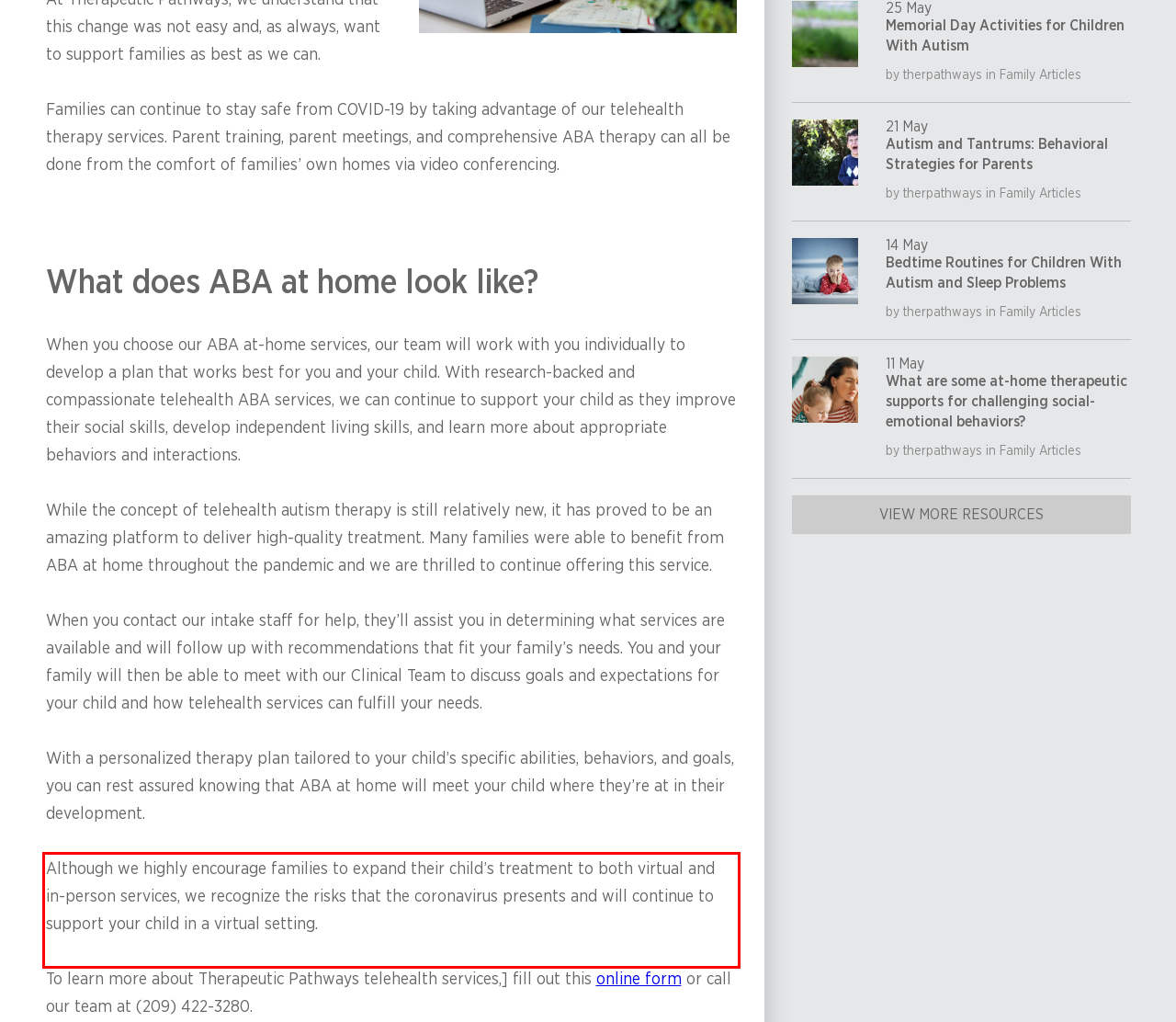From the given screenshot of a webpage, identify the red bounding box and extract the text content within it.

Although we highly encourage families to expand their child’s treatment to both virtual and in-person services, we recognize the risks that the coronavirus presents and will continue to support your child in a virtual setting.